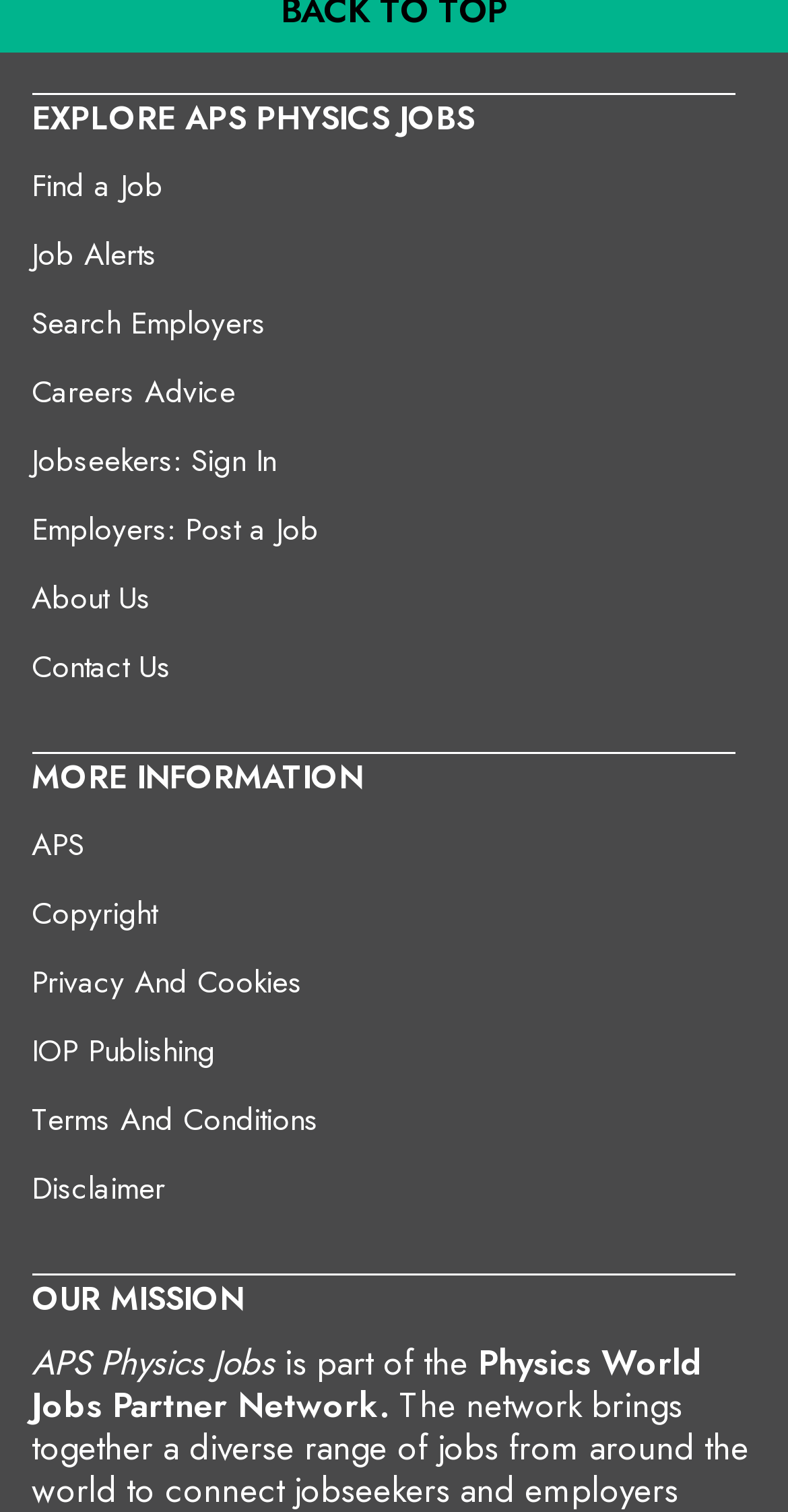Pinpoint the bounding box coordinates of the area that must be clicked to complete this instruction: "View Africa Mammal Guide".

None